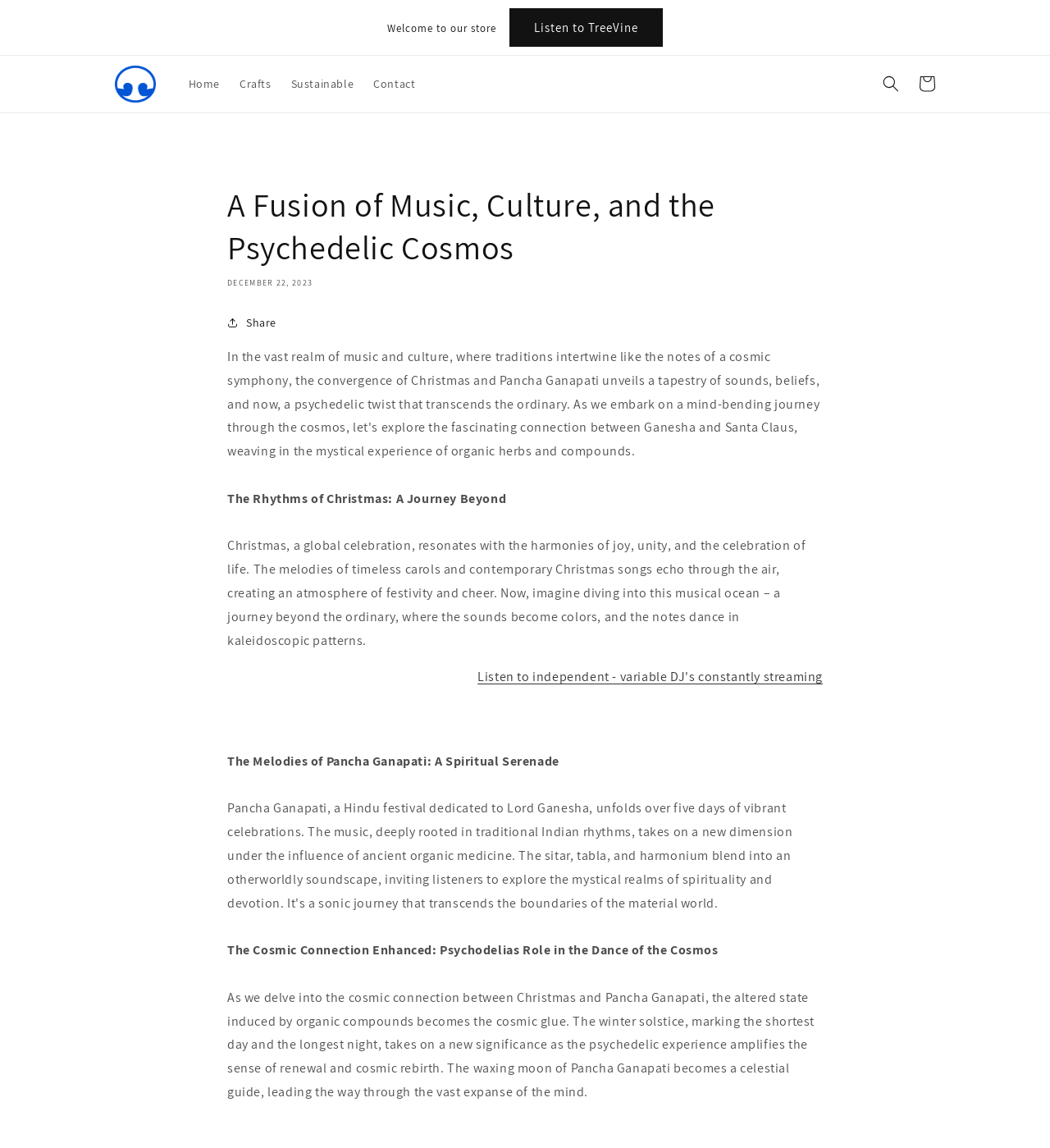Locate the bounding box coordinates of the clickable region necessary to complete the following instruction: "Search". Provide the coordinates in the format of four float numbers between 0 and 1, i.e., [left, top, right, bottom].

[0.831, 0.057, 0.866, 0.089]